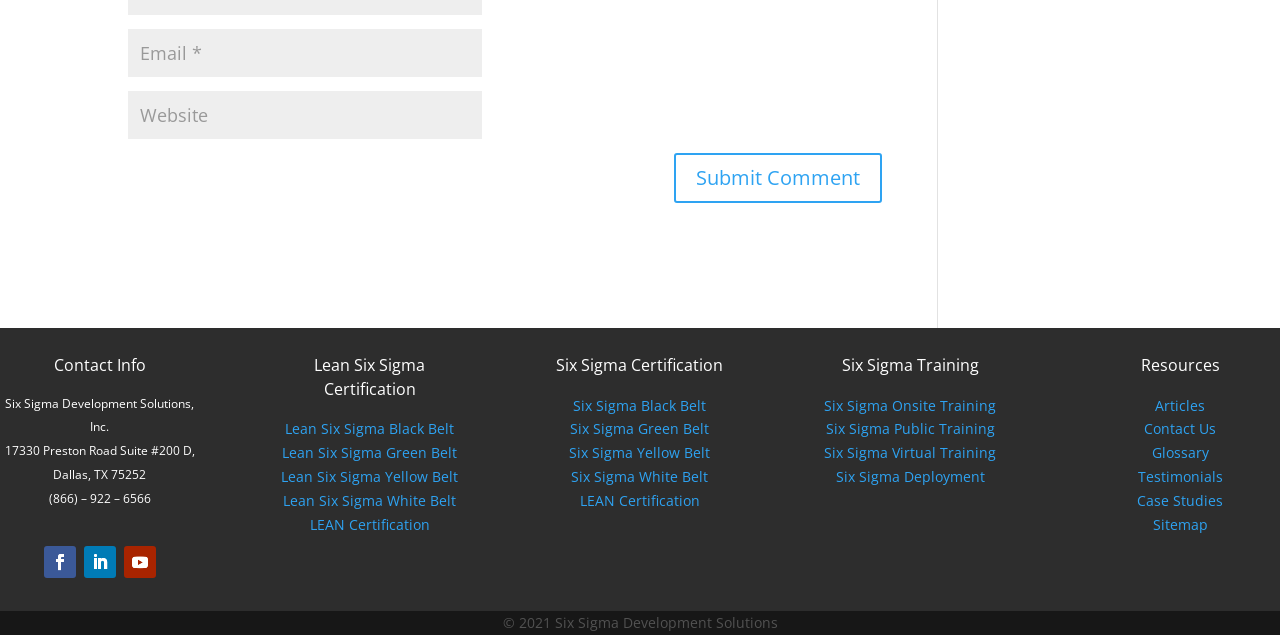With reference to the image, please provide a detailed answer to the following question: What is the purpose of the textbox with label 'Email *'?

I inferred the purpose of the textbox by looking at its label 'Email *' and its required attribute set to True, which suggests that it is a mandatory field for submitting a comment or contact form.